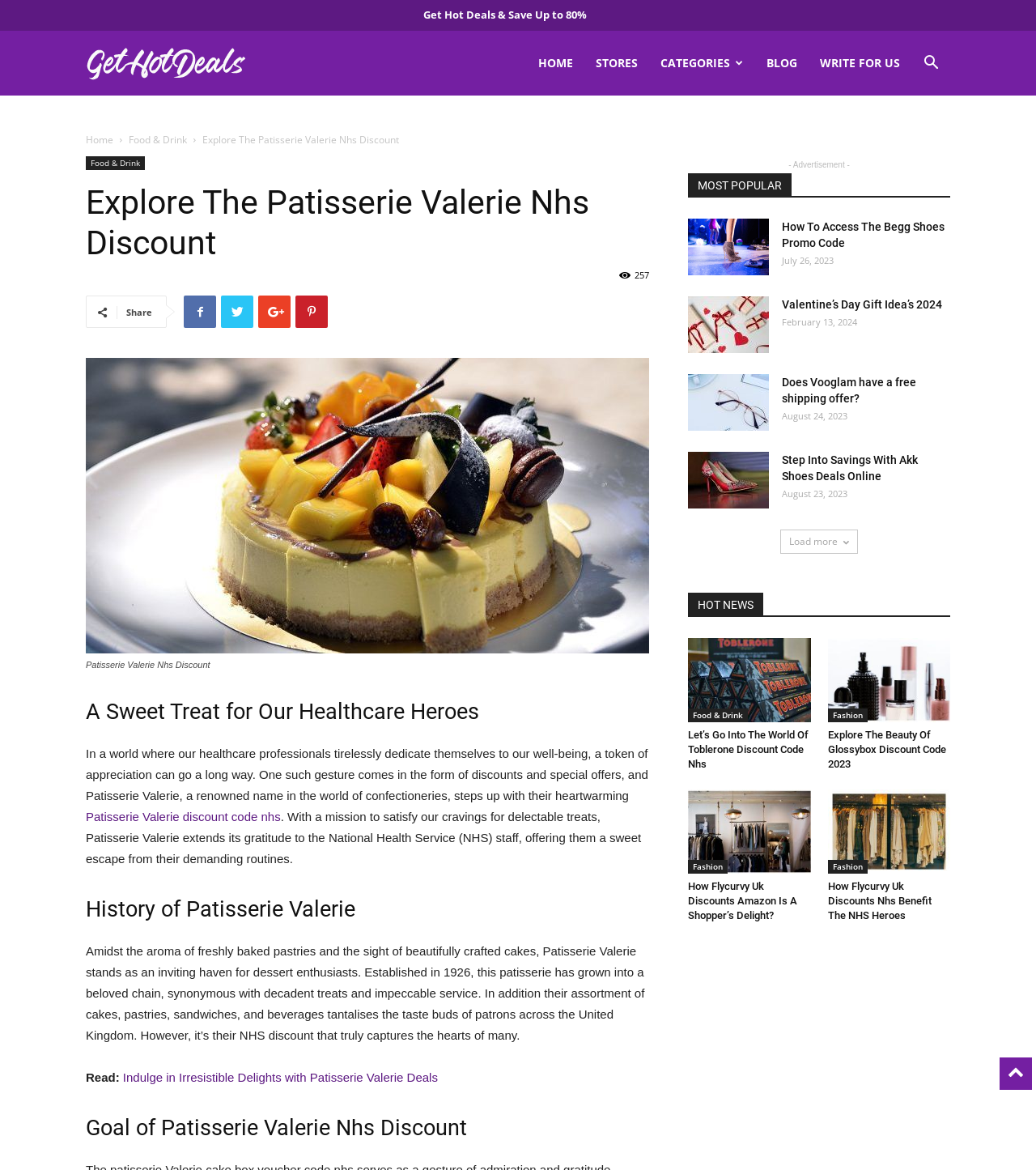Utilize the details in the image to thoroughly answer the following question: What is the purpose of Patisserie Valerie NHS discount?

The webpage mentions that Patisserie Valerie extends its gratitude to the National Health Service (NHS) staff, offering them a sweet escape from their demanding routines, which implies that the purpose of the discount is to show appreciation to NHS staff.